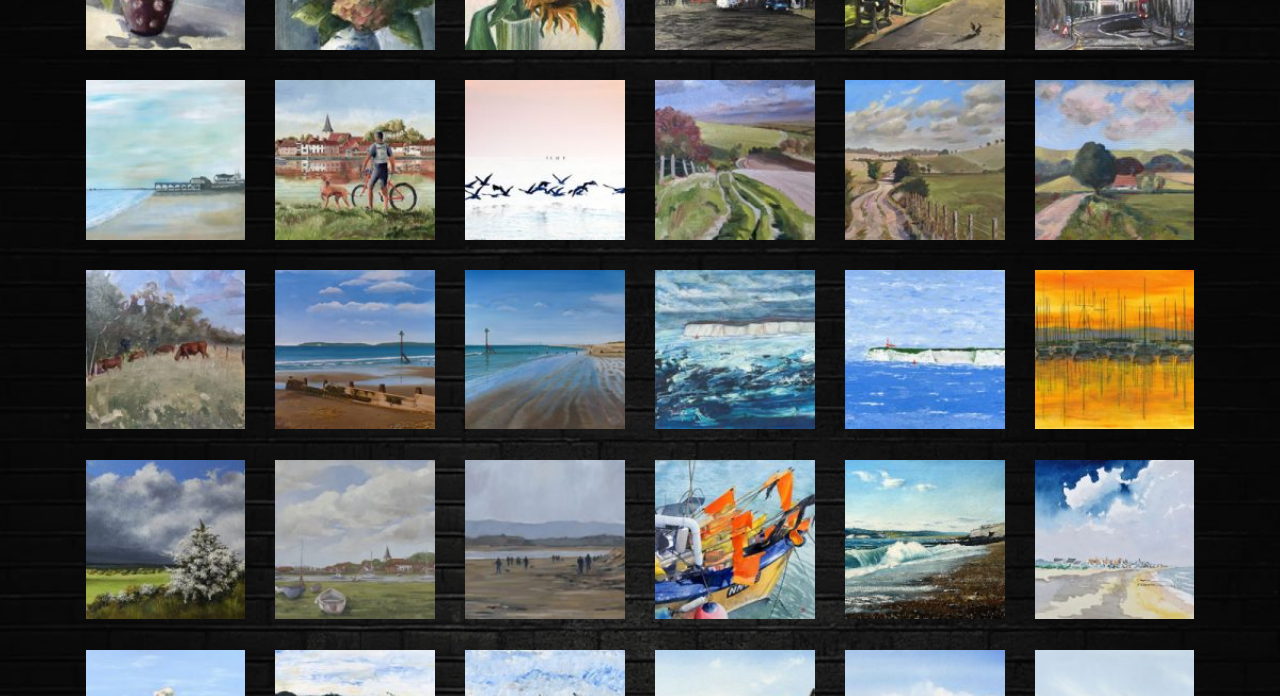Specify the bounding box coordinates of the element's region that should be clicked to achieve the following instruction: "Discover Lavant Down Chichester Landscape Painting". The bounding box coordinates consist of four float numbers between 0 and 1, in the format [left, top, right, bottom].

[0.66, 0.115, 0.785, 0.344]